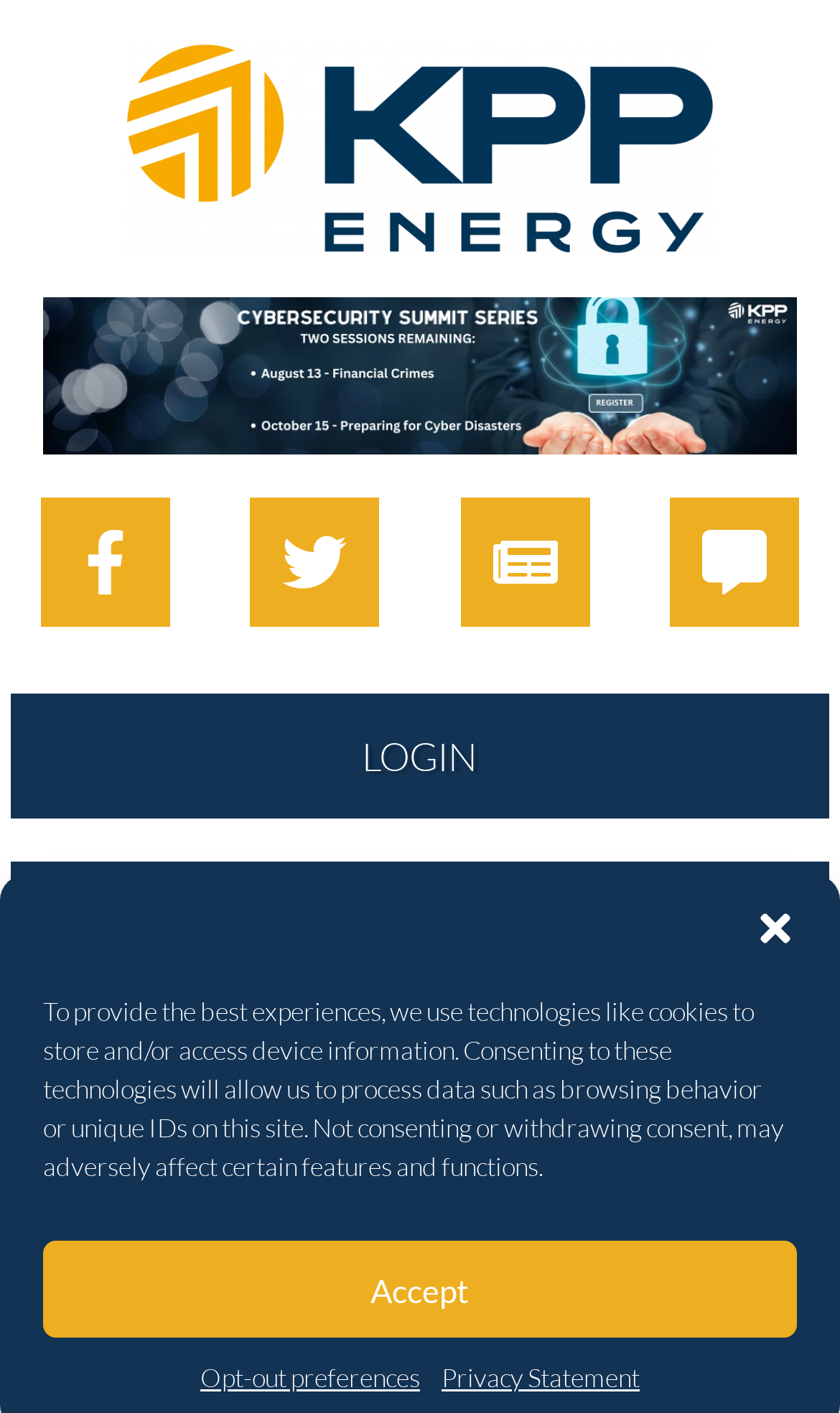Please provide a detailed answer to the question below by examining the image:
What is the text of the static text element at the bottom of the webpage?

The static text element at the bottom of the webpage contains a message about using technologies like cookies to store and/or access device information, and it provides options to accept or opt-out of these technologies.